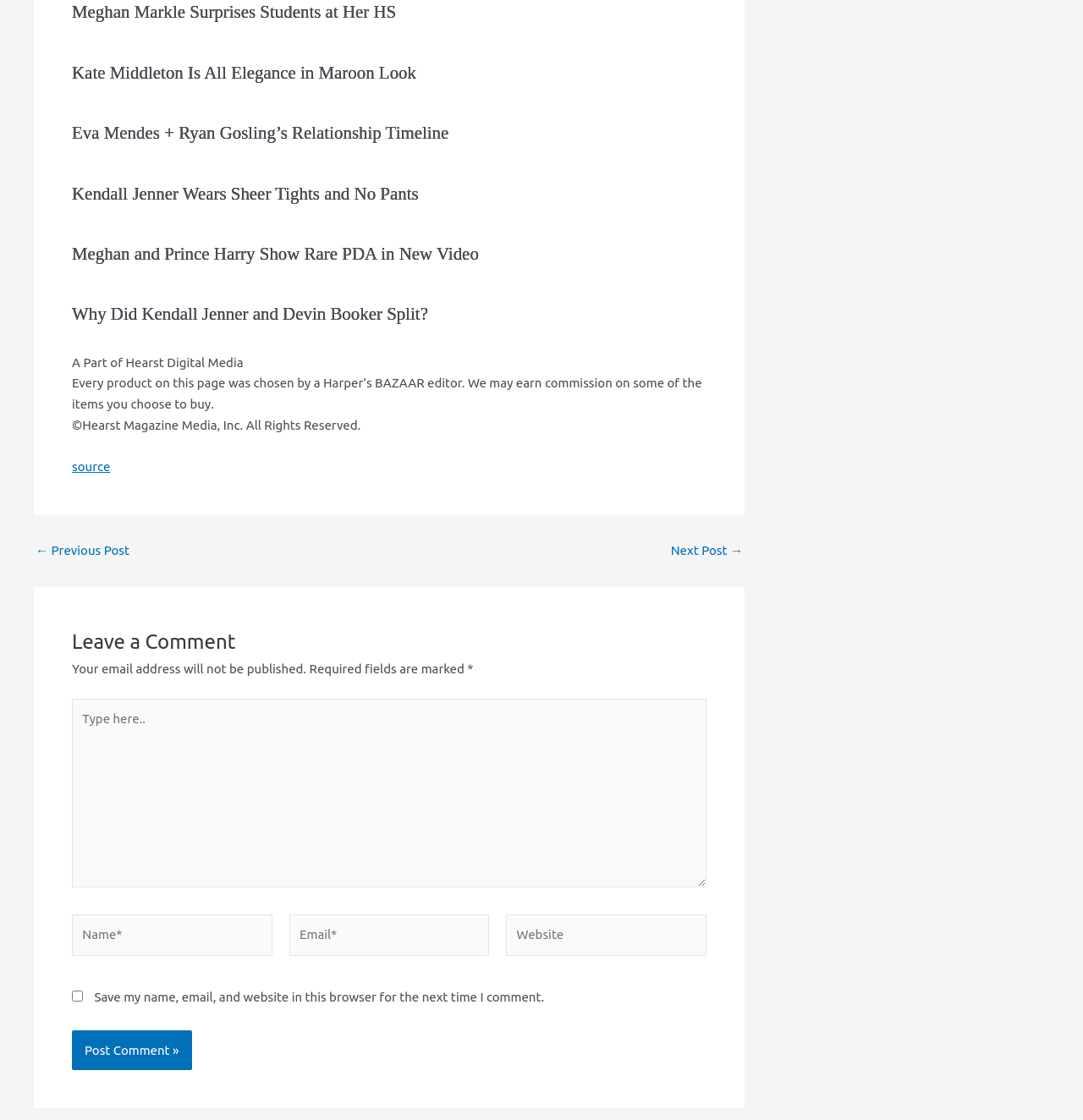Please indicate the bounding box coordinates of the element's region to be clicked to achieve the instruction: "Click the 'Post Comment »' button". Provide the coordinates as four float numbers between 0 and 1, i.e., [left, top, right, bottom].

[0.066, 0.92, 0.177, 0.956]